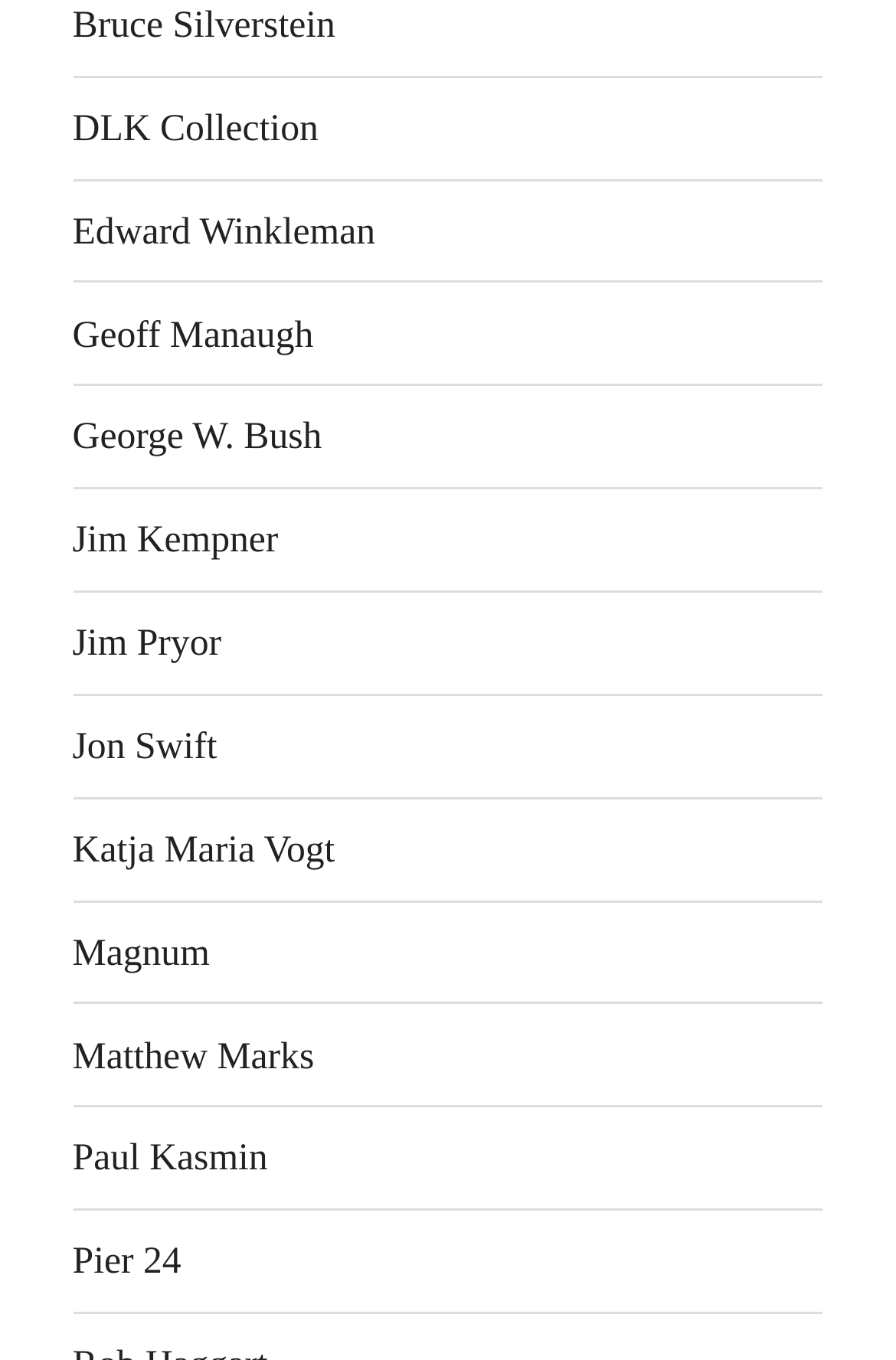Is there a link with the name 'George W. Bush'?
Based on the visual content, answer with a single word or a brief phrase.

Yes